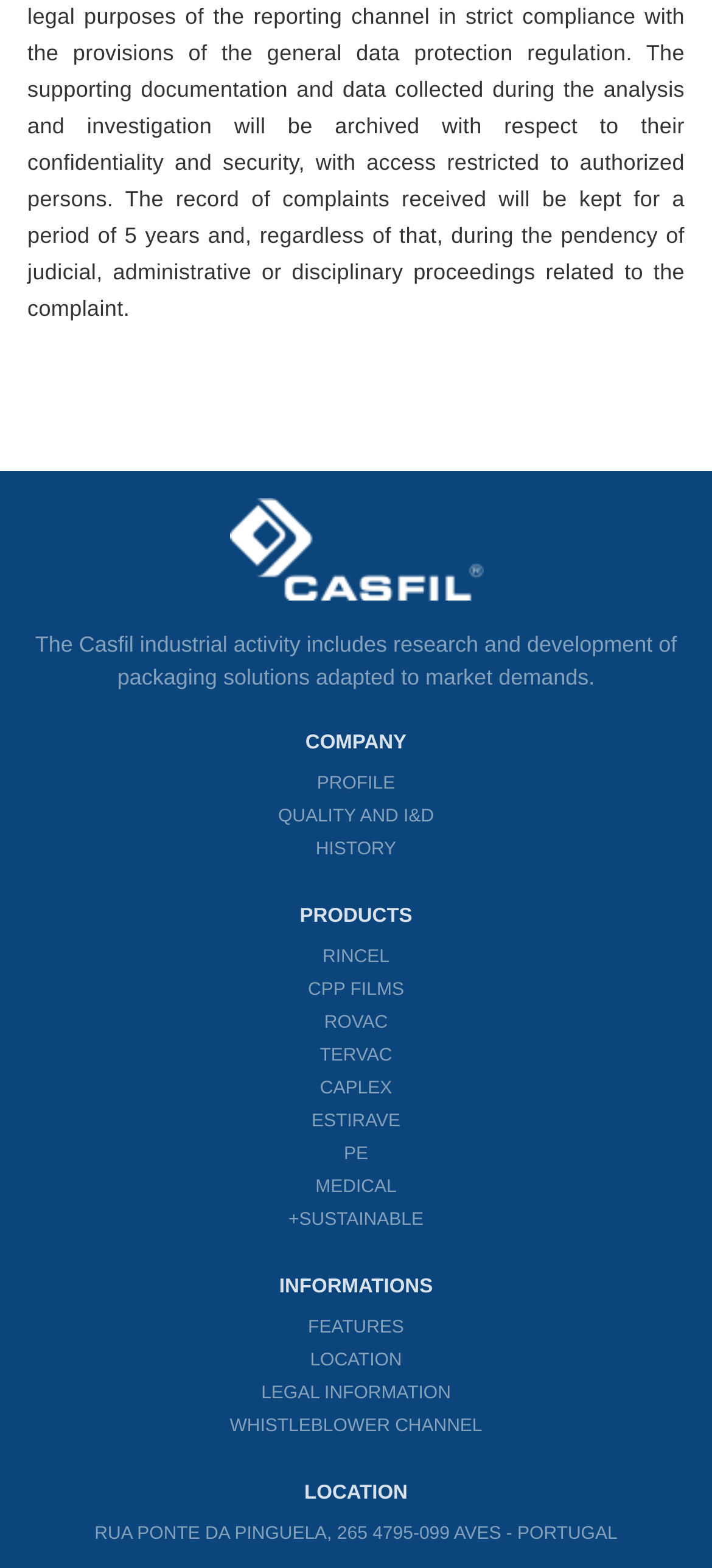What is the company name?
Using the image provided, answer with just one word or phrase.

Casfil